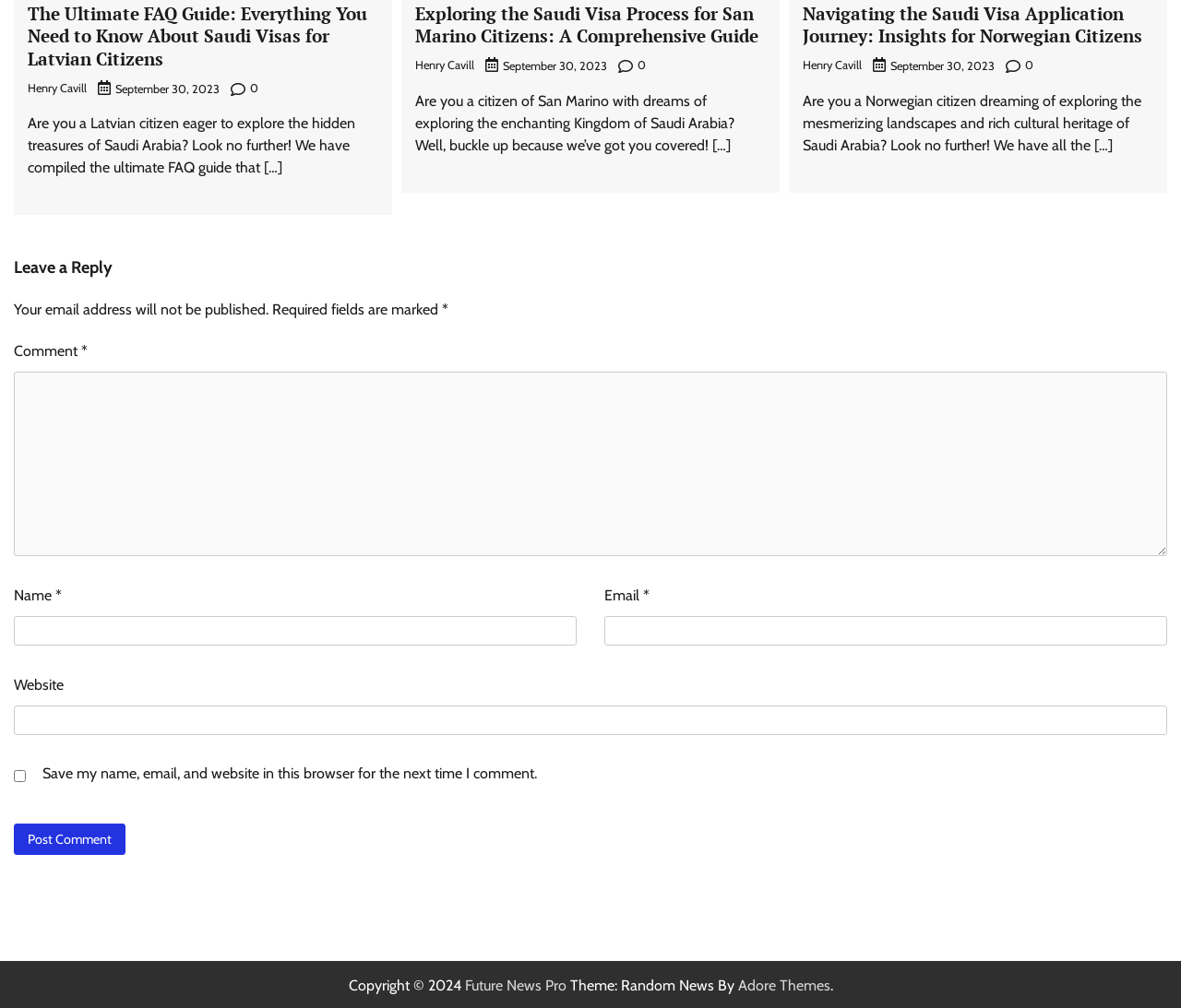Answer the following in one word or a short phrase: 
What is the theme of the website?

Random News